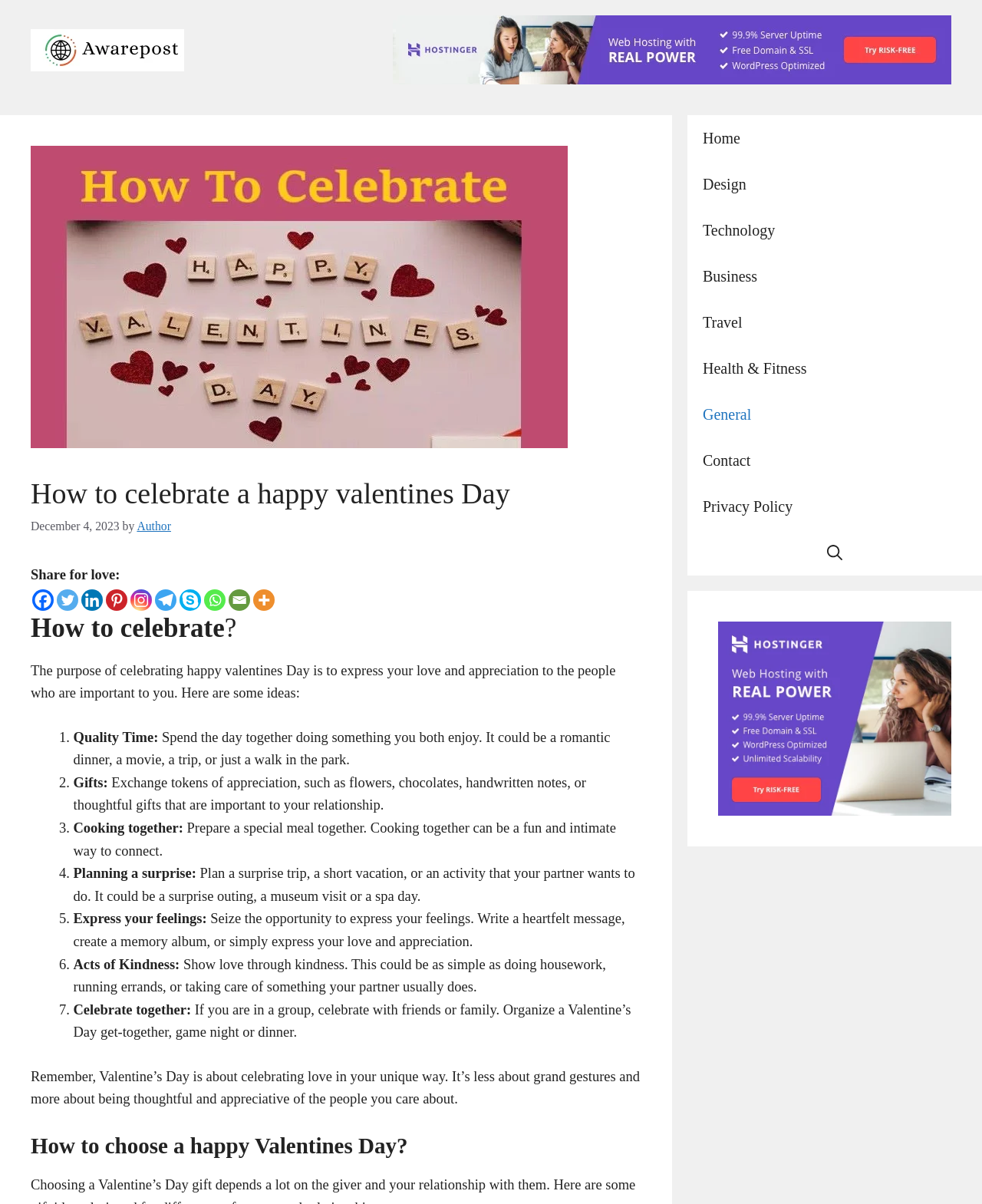Provide a comprehensive description of the webpage.

The webpage is about celebrating a happy Valentine's Day, with a focus on expressing love and appreciation to important people in one's life. At the top, there is a banner with the site's name, "Awarepost," accompanied by an image of the same name. Below the banner, there is a complementary section with a figure containing a link and an image with the caption "happy valentines day."

The main content of the page is divided into two sections. The first section has a heading "How to celebrate a happy valentines Day" and provides a brief introduction to the purpose of celebrating Valentine's Day. Below the introduction, there are seven list items, each with a number and a brief description of an idea to celebrate Valentine's Day, such as spending quality time together, exchanging gifts, cooking together, and expressing feelings.

The second section has a heading "How to choose a happy Valentines Day?" but does not contain any content related to this topic. Instead, it seems to be a placeholder or an error.

On the right side of the page, there is a navigation menu with links to various categories, including Home, Design, Technology, Business, Travel, Health & Fitness, General, Contact, and Privacy Policy. Below the navigation menu, there is a button to open a search function.

At the bottom of the page, there is a complementary section with a figure containing a link. The page also has social media sharing links, including Facebook, Twitter, Linkedin, Pinterest, Instagram, Telegram, Skype, Whatsapp, and Email, each with an accompanying image.